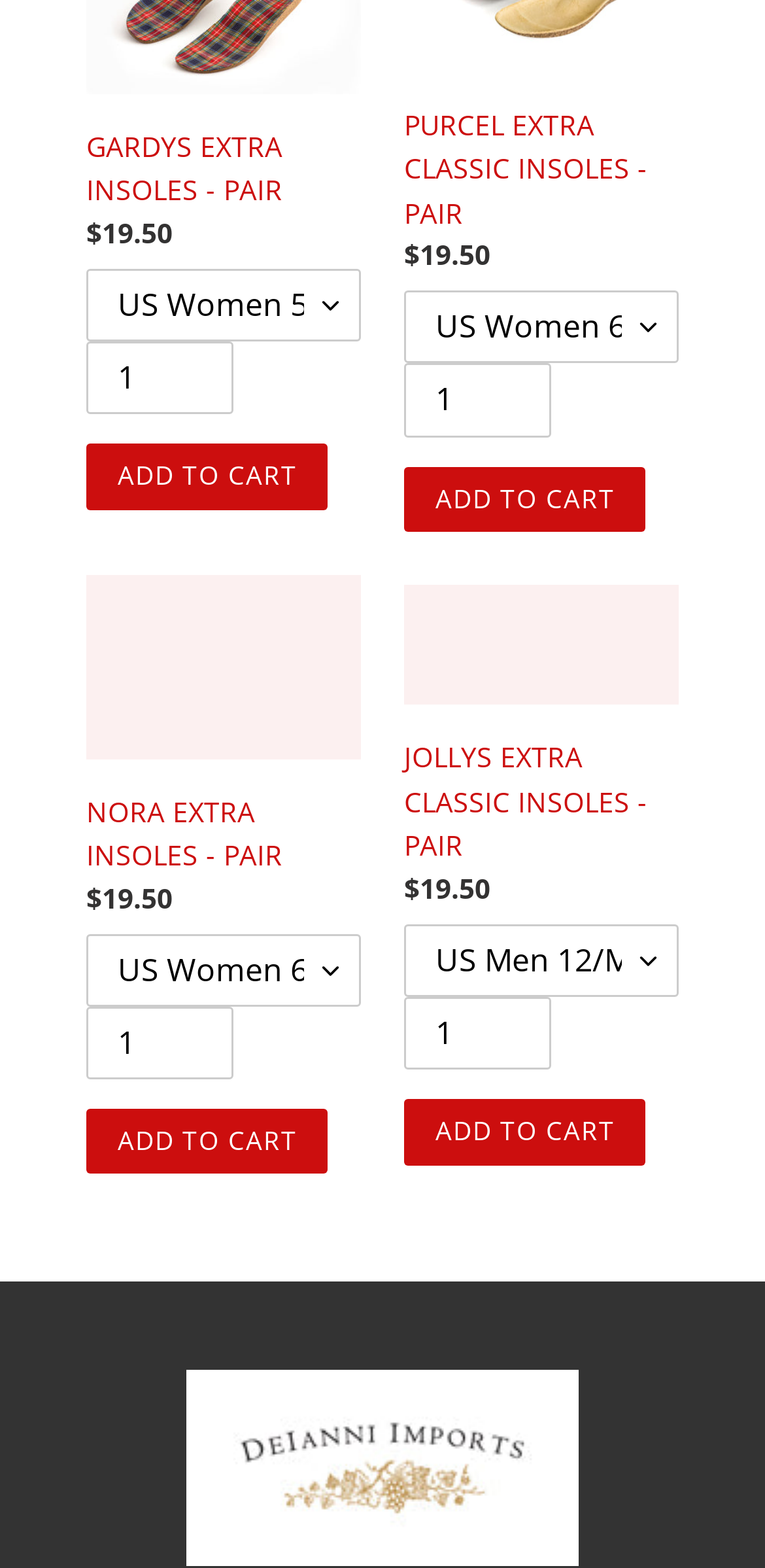Extract the bounding box coordinates of the UI element described by: "NORA EXTRA INSOLES - PAIR". The coordinates should include four float numbers ranging from 0 to 1, e.g., [left, top, right, bottom].

[0.113, 0.367, 0.472, 0.595]